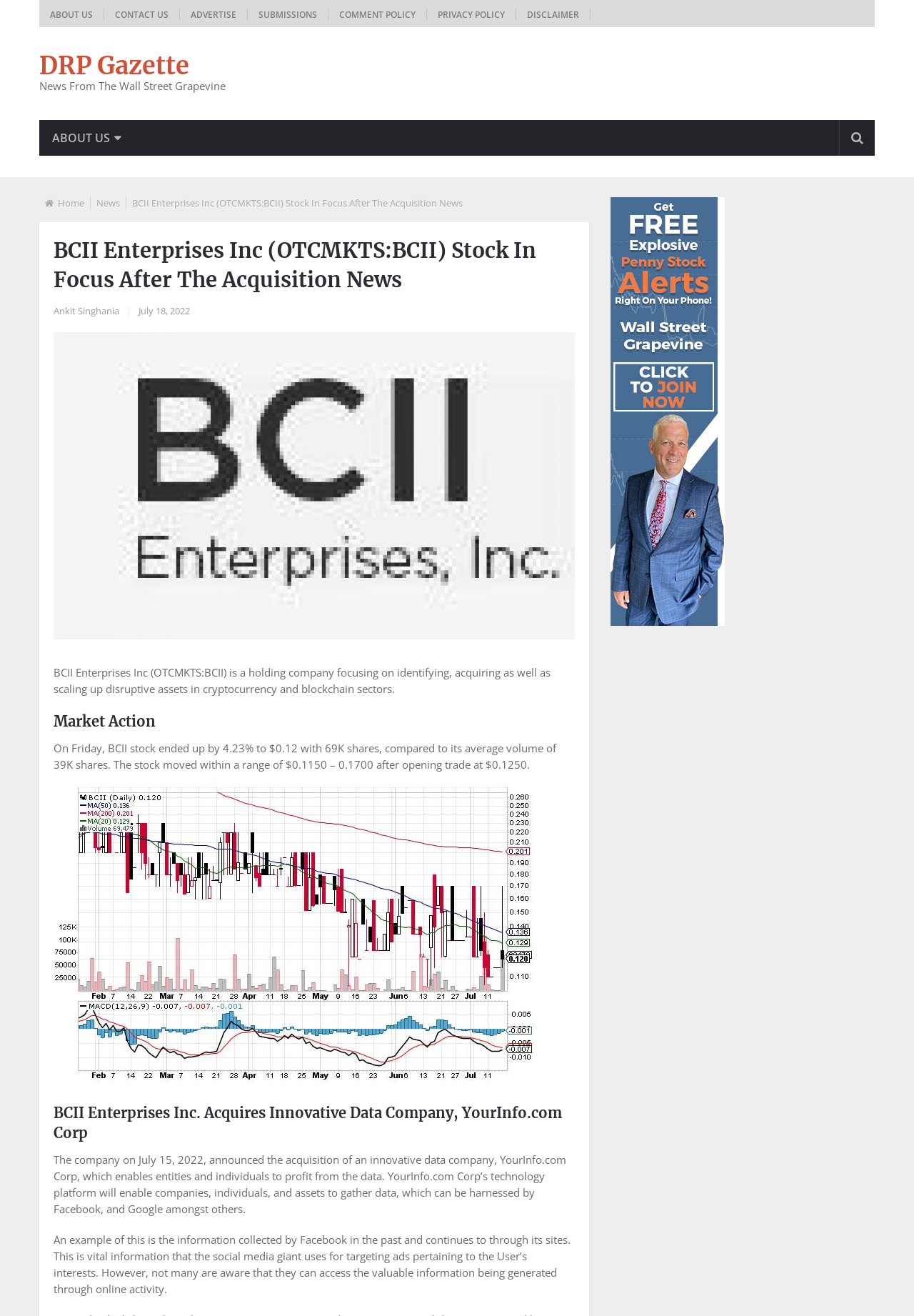With reference to the screenshot, provide a detailed response to the question below:
What is the name of the company acquired by BCII Enterprises Inc?

The answer can be found in the section that describes the acquisition, which states that 'The company on July 15, 2022, announced the acquisition of an innovative data company, YourInfo.com Corp, which enables entities and individuals to profit from the data.'